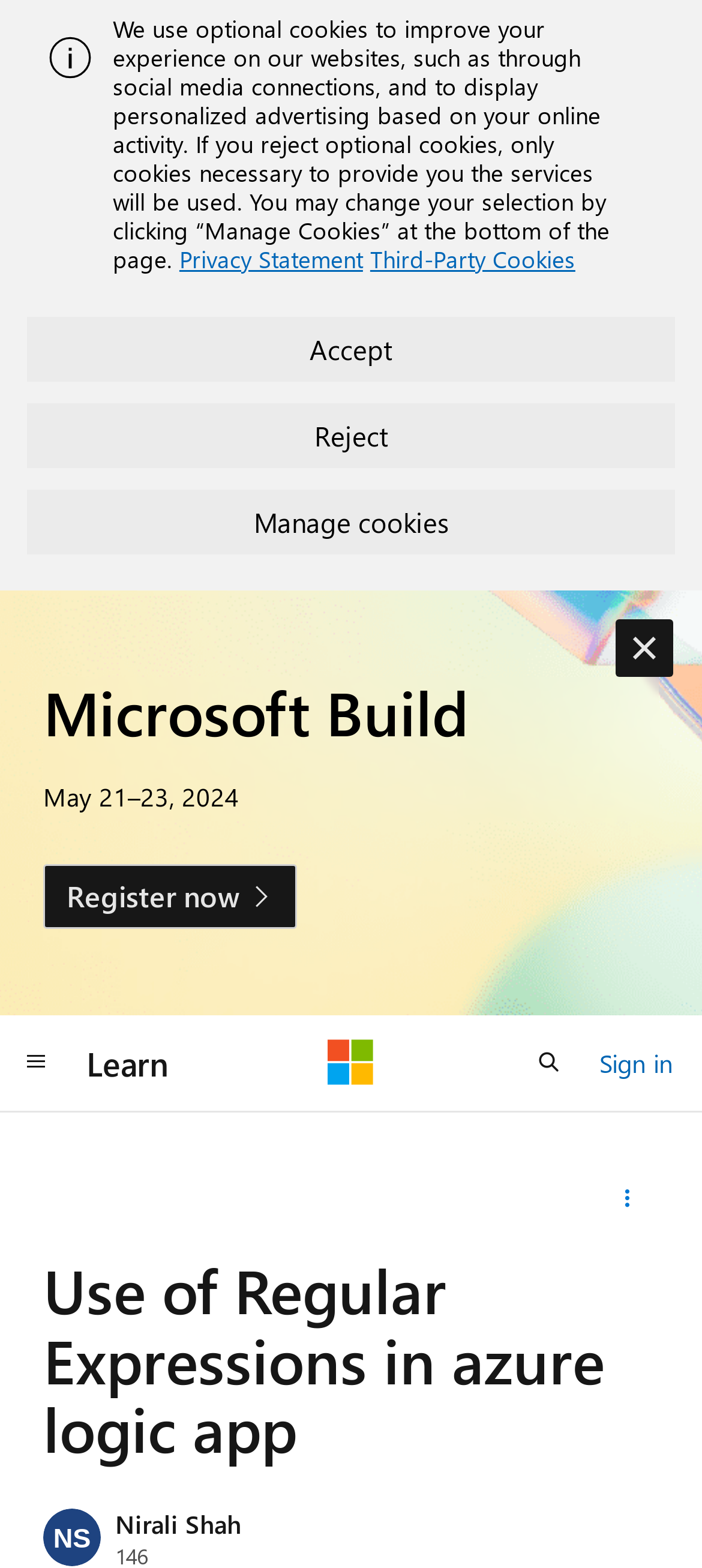What is the name of the person associated with the question?
Please provide a detailed and thorough answer to the question.

I found the answer by looking at the link 'Nirali Shah' at the bottom of the webpage, which is associated with the question.